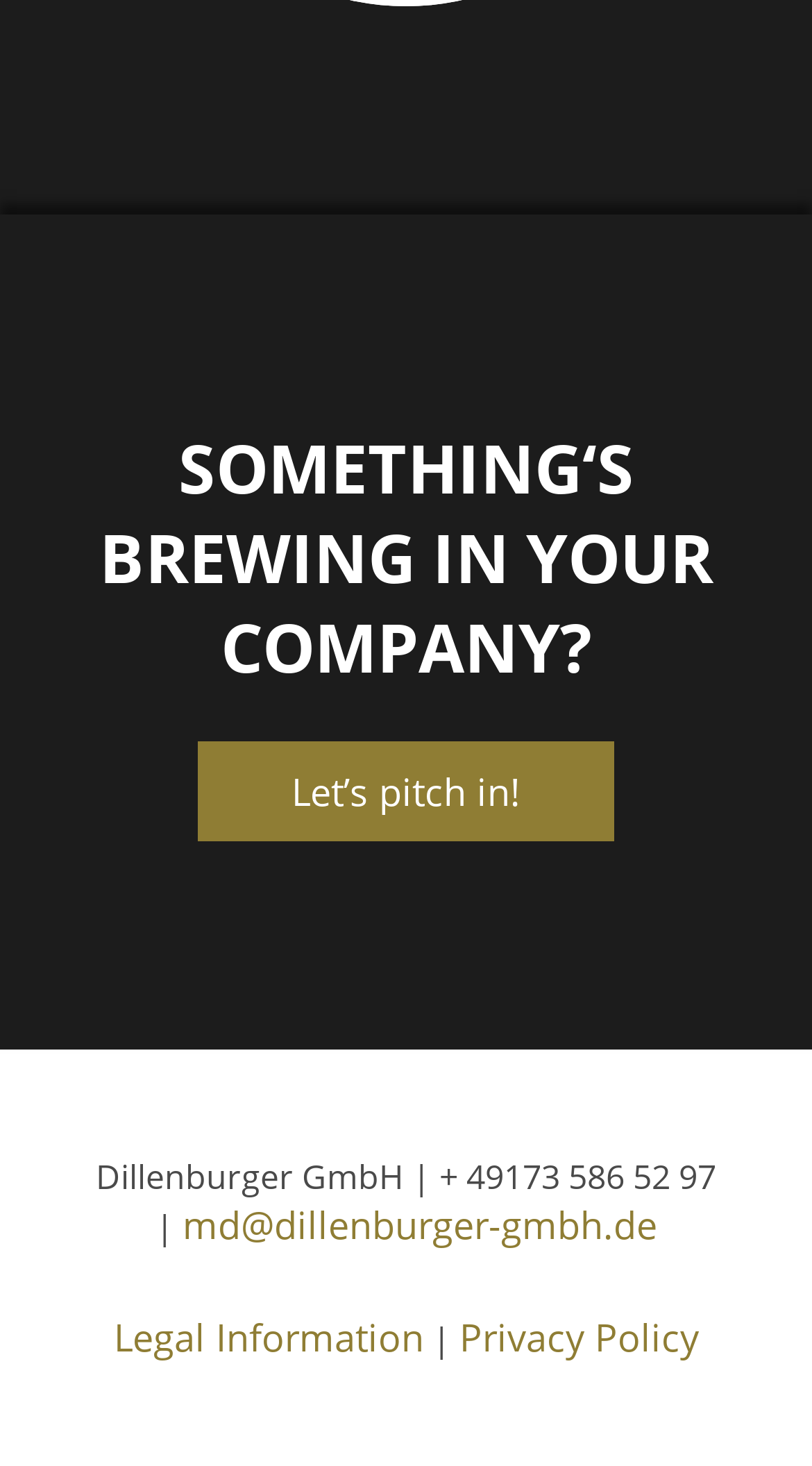What is the phone number of the company?
By examining the image, provide a one-word or phrase answer.

+ 49173 586 52 97